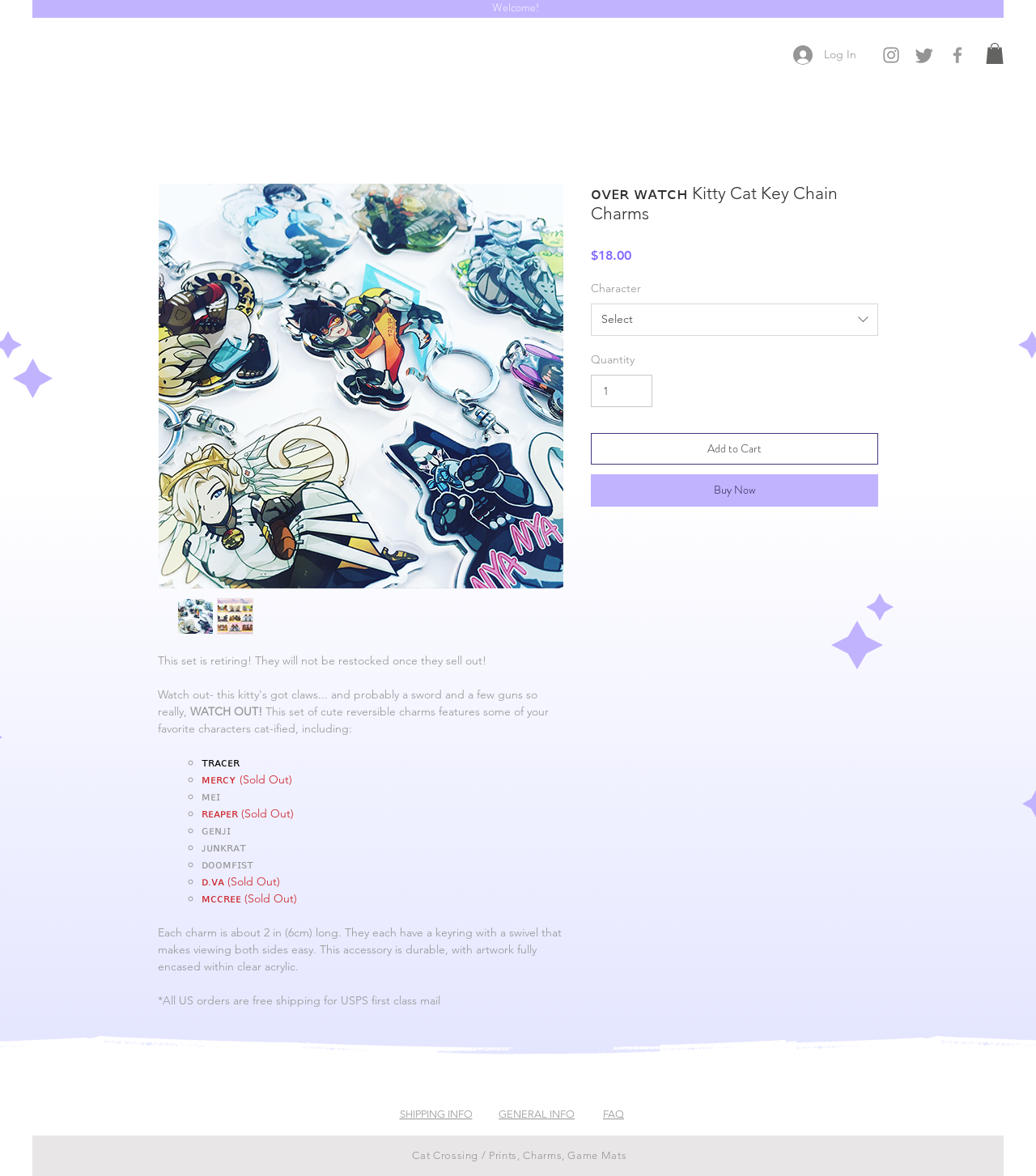Determine the bounding box coordinates for the clickable element to execute this instruction: "Click the 'Add to Cart' button". Provide the coordinates as four float numbers between 0 and 1, i.e., [left, top, right, bottom].

[0.57, 0.368, 0.848, 0.395]